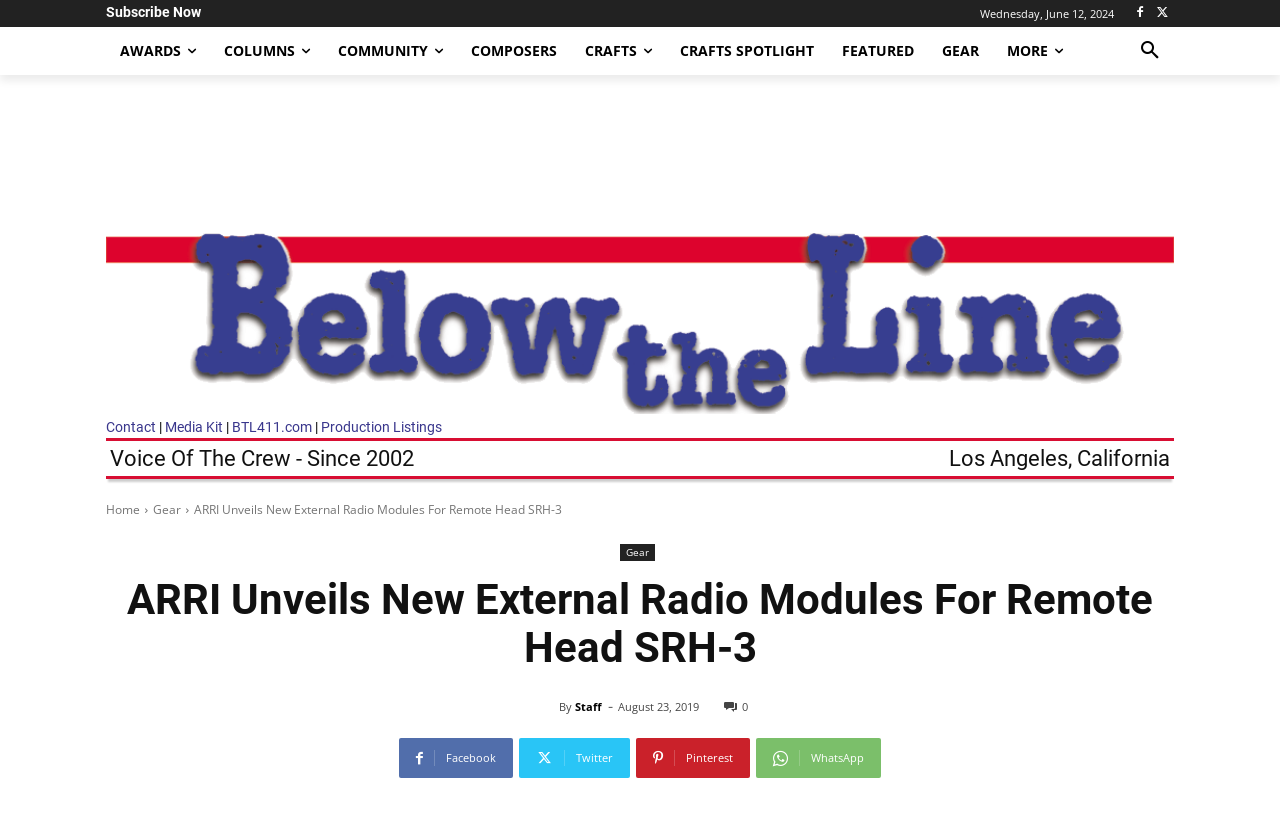Identify the bounding box coordinates for the element that needs to be clicked to fulfill this instruction: "Search for something". Provide the coordinates in the format of four float numbers between 0 and 1: [left, top, right, bottom].

[0.88, 0.033, 0.917, 0.092]